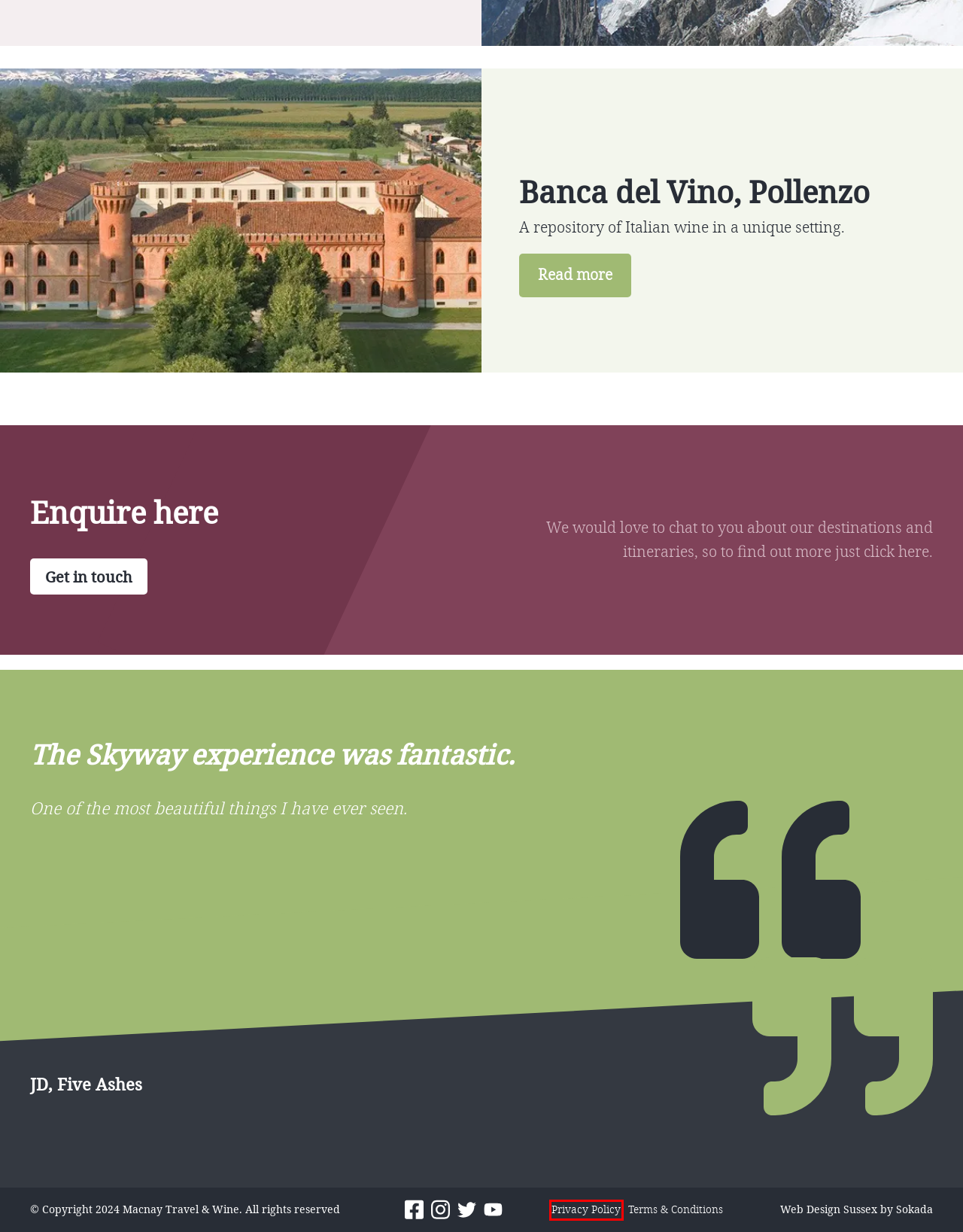Look at the given screenshot of a webpage with a red rectangle bounding box around a UI element. Pick the description that best matches the new webpage after clicking the element highlighted. The descriptions are:
A. Banca del Vino, Pollenzo – Macnay Travel & Wine
B. Historical monuments – Macnay Travel & Wine
C. Skyway Monte Bianco – Macnay Travel & Wine
D. Terms & Conditions – Macnay Travel & Wine
E. Privacy Policy – Macnay Travel & Wine
F. Towns & cities – Macnay Travel & Wine
G. Macnay Travel & Wine – Travel & Wine Tours
H. Web Design Sussex | Web Design Development & Marketing

E